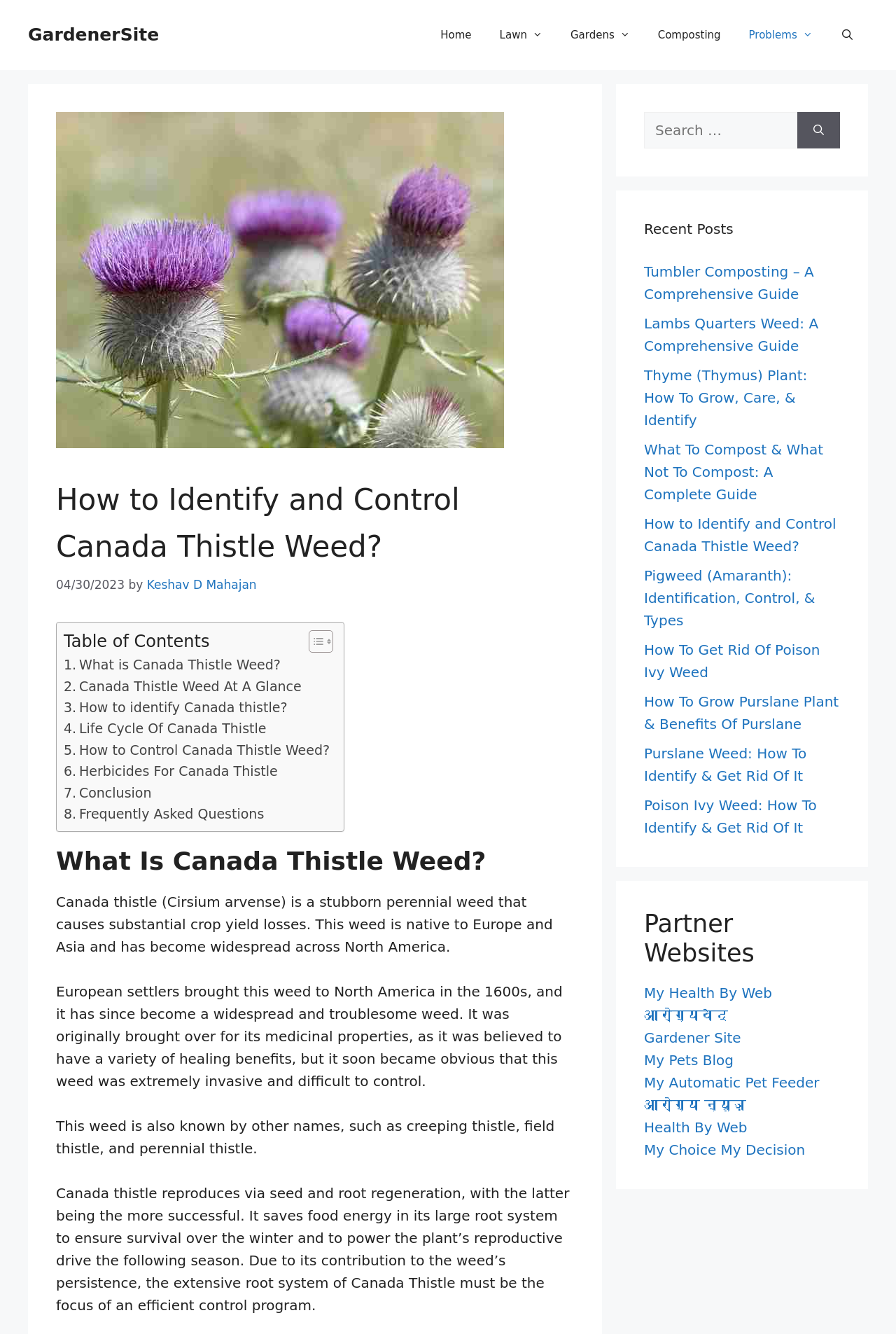Answer this question using a single word or a brief phrase:
What is the purpose of the 'Table of Contents' section?

To navigate the article